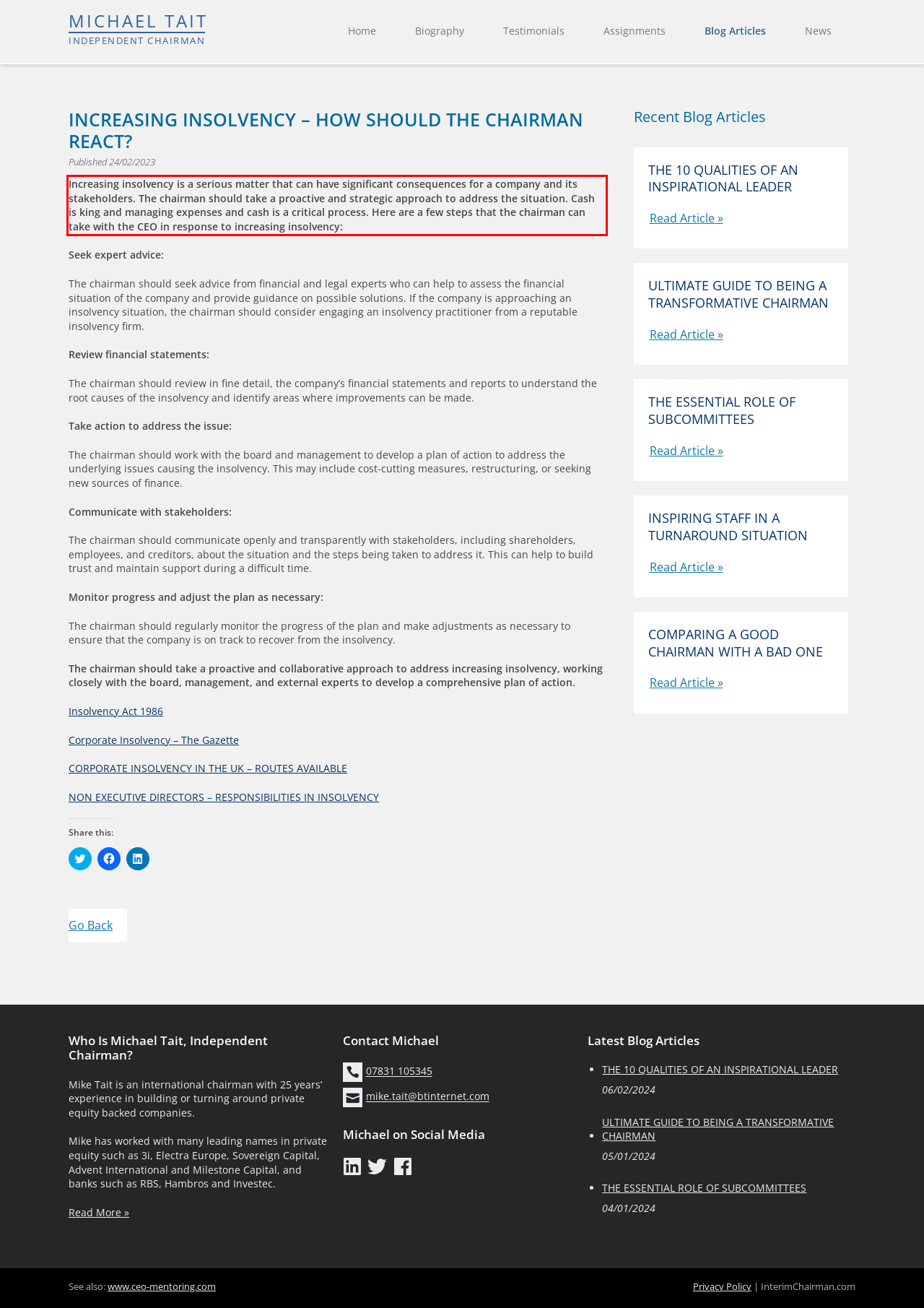Identify the red bounding box in the webpage screenshot and perform OCR to generate the text content enclosed.

Increasing insolvency is a serious matter that can have significant consequences for a company and its stakeholders. The chairman should take a proactive and strategic approach to address the situation. Cash is king and managing expenses and cash is a critical process. Here are a few steps that the chairman can take with the CEO in response to increasing insolvency: